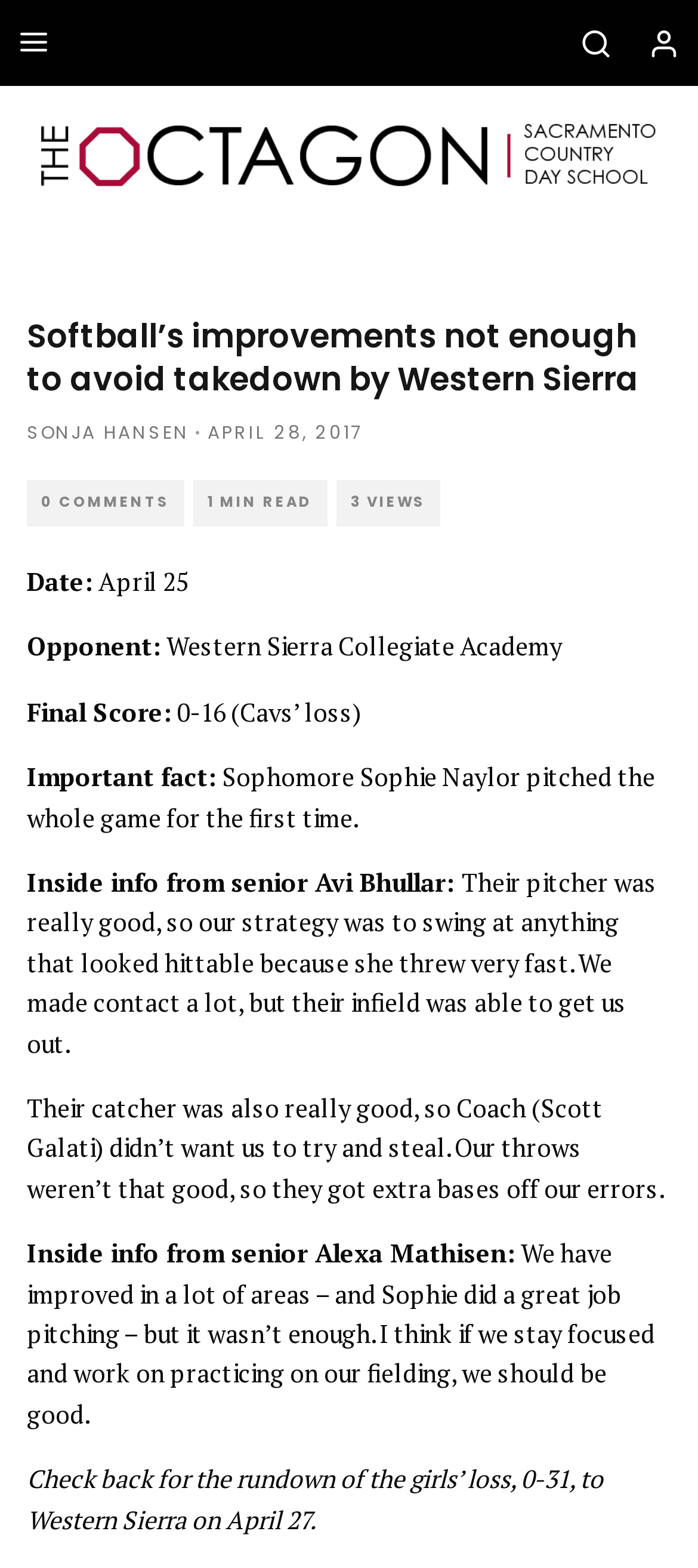What is the date of the softball game?
Based on the visual content, answer with a single word or a brief phrase.

April 25